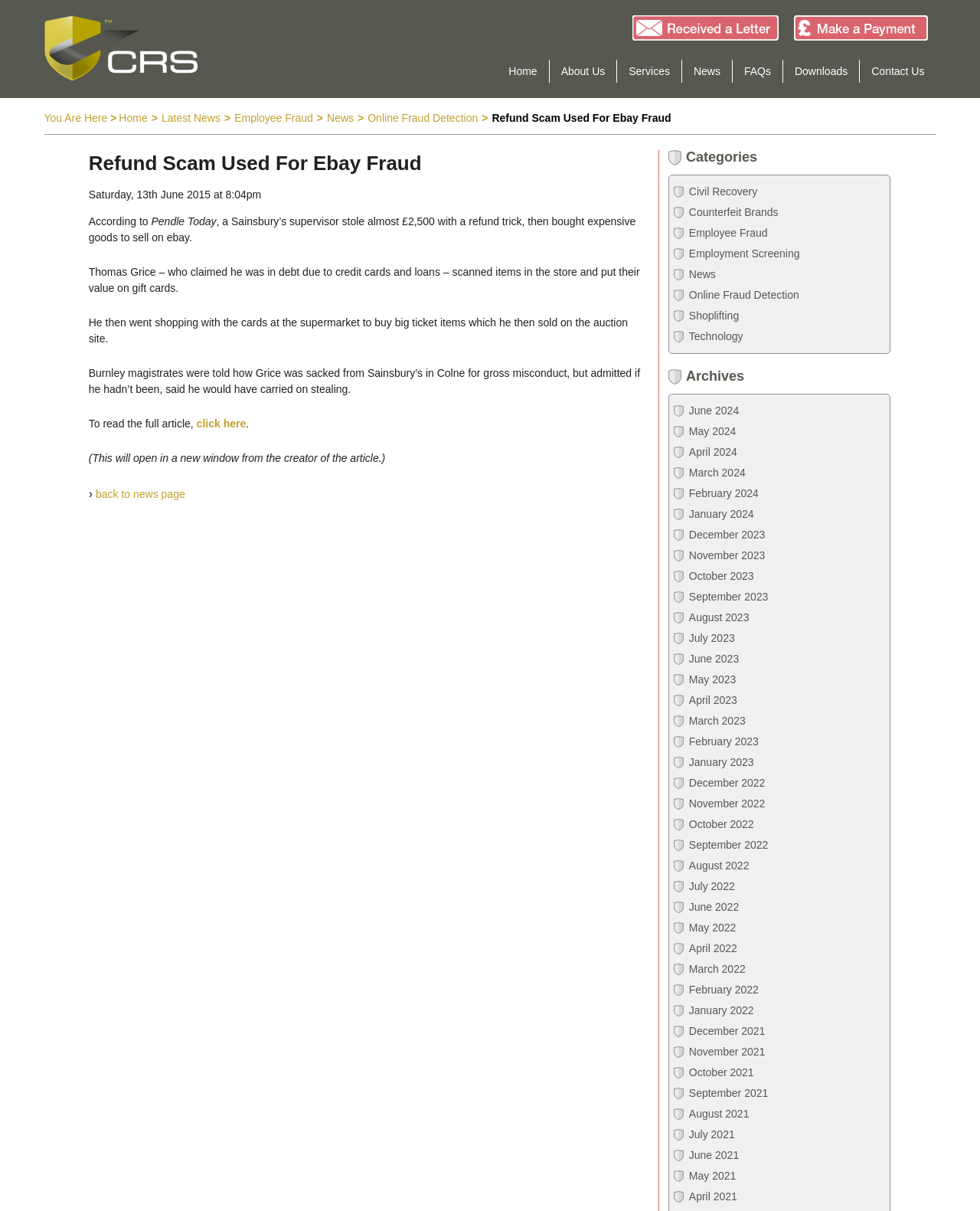Identify the bounding box for the element characterized by the following description: "November 2021".

[0.703, 0.863, 0.781, 0.873]